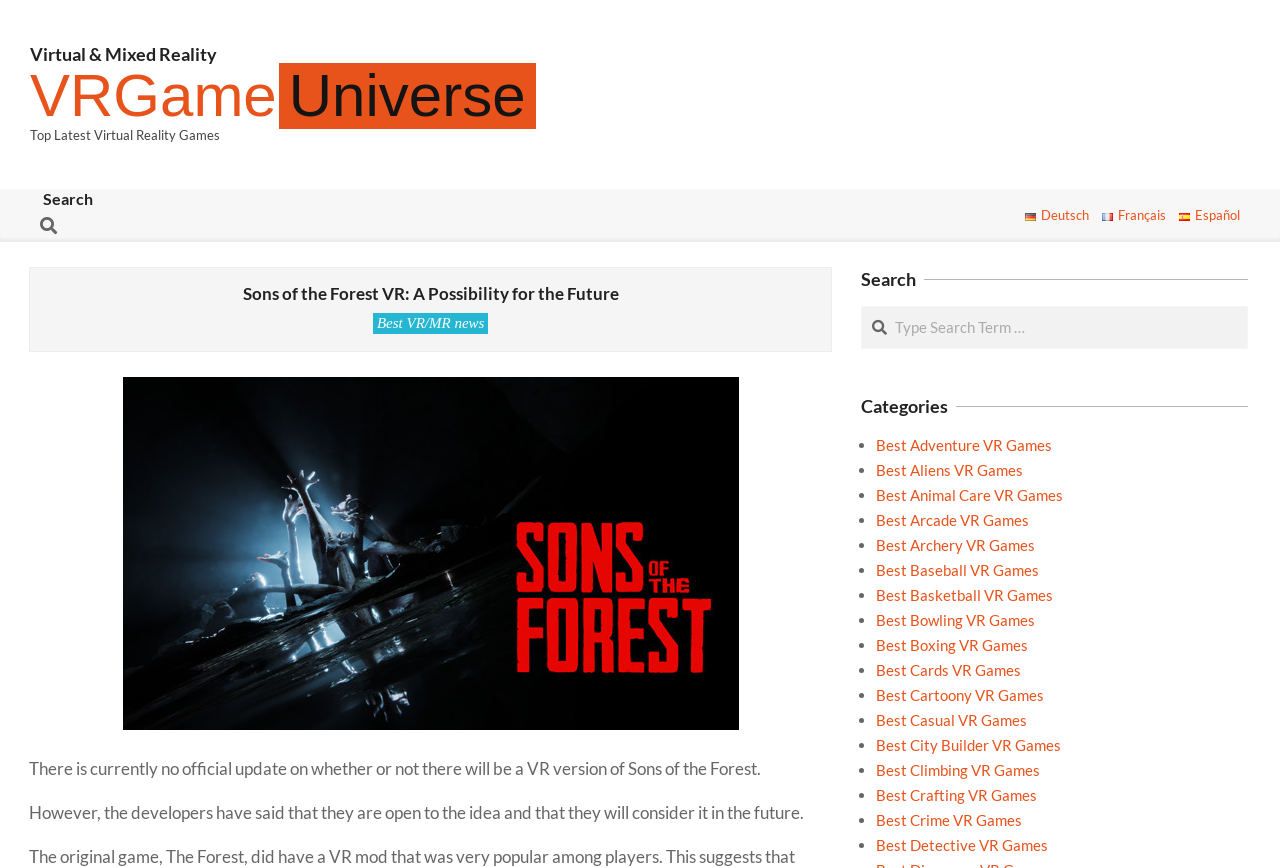What is the current status of Sons of the Forest VR?
Answer the question with a single word or phrase by looking at the picture.

No official update